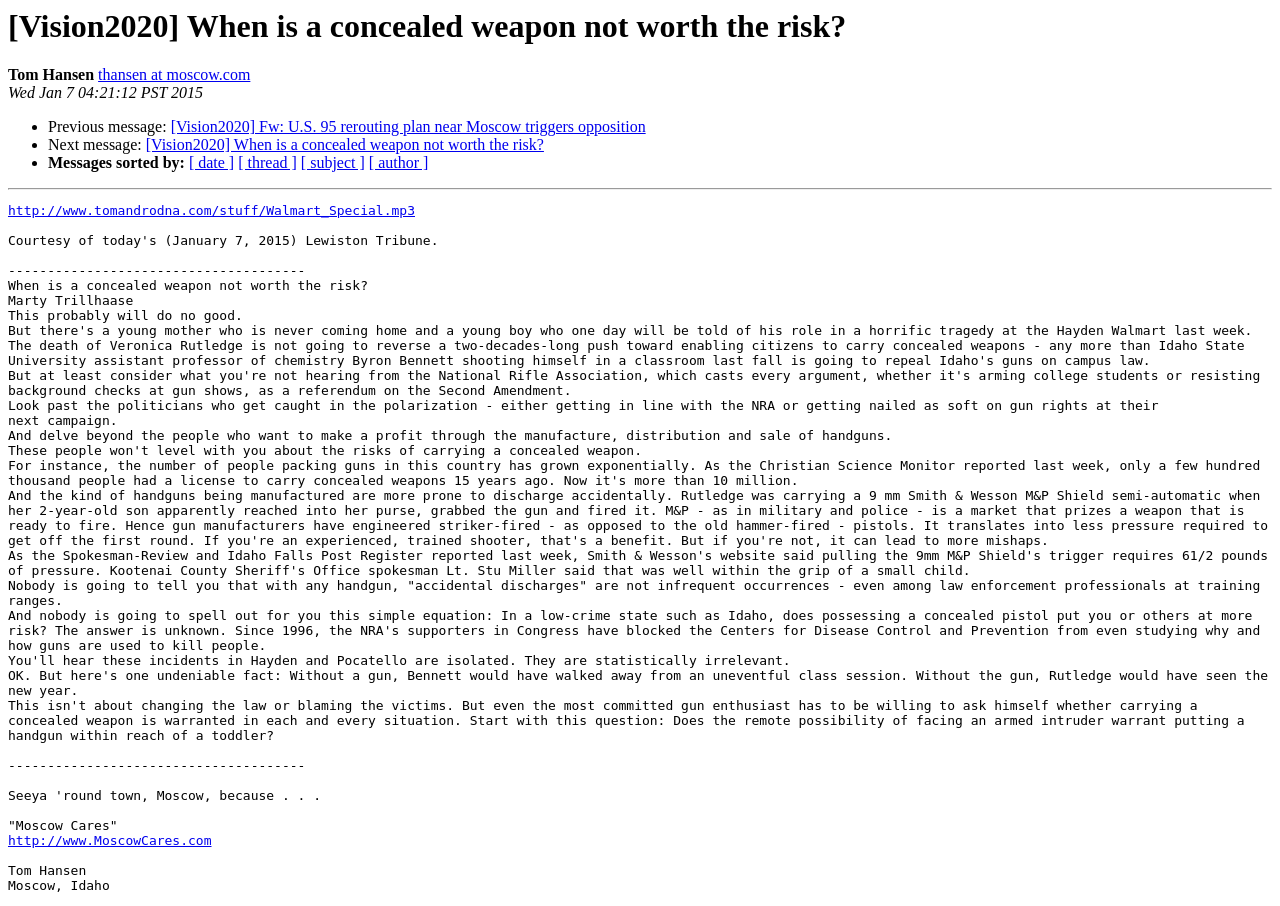Pinpoint the bounding box coordinates of the area that should be clicked to complete the following instruction: "Click the link to listen to the audio file". The coordinates must be given as four float numbers between 0 and 1, i.e., [left, top, right, bottom].

[0.006, 0.225, 0.324, 0.241]